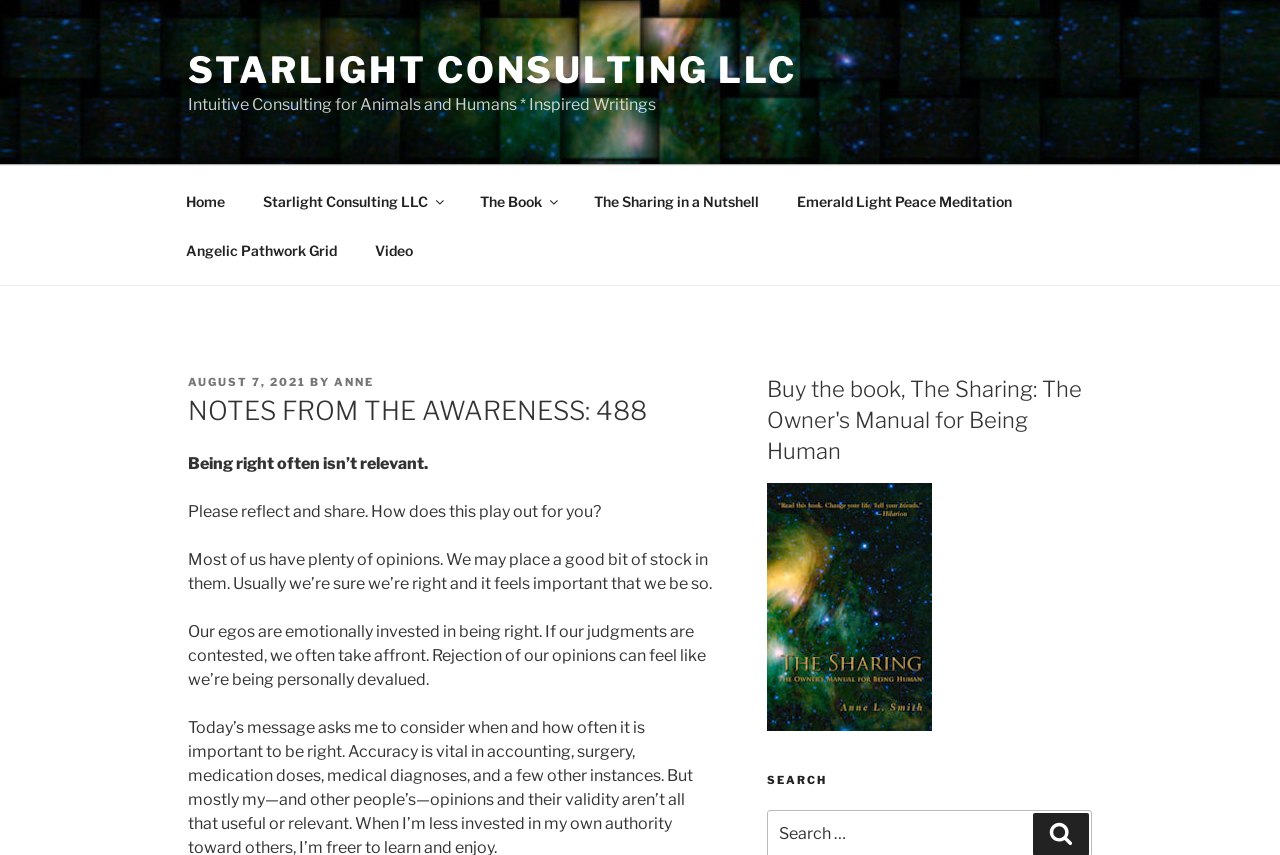Use a single word or phrase to answer this question: 
What is the name of the consulting company?

Starlight Consulting LLC